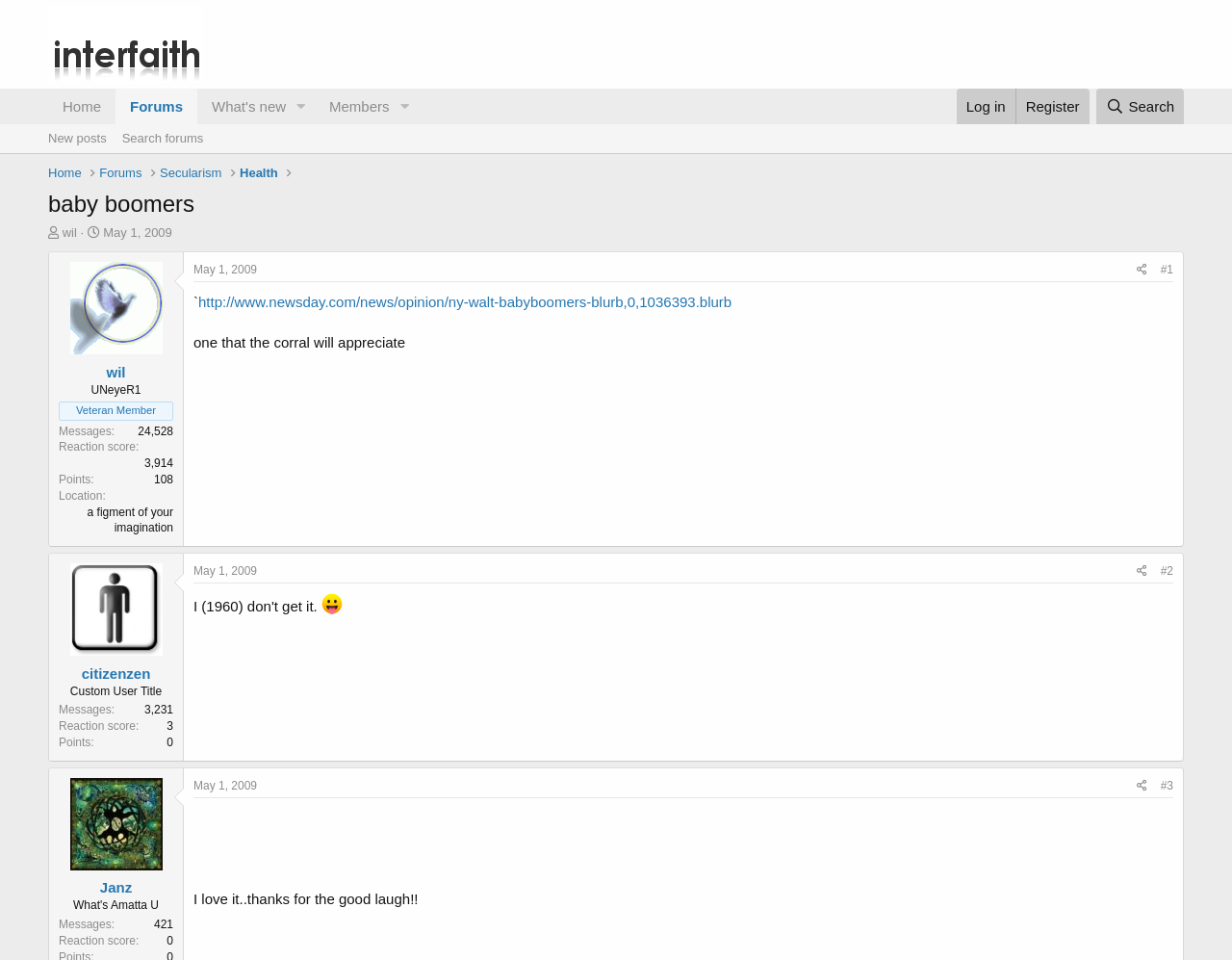What is the title of the article posted by wil?
From the image, respond using a single word or phrase.

http://www.newsday.com/news/opinion/ny-walt-babyboomers-blurb,0,1036393.blurb